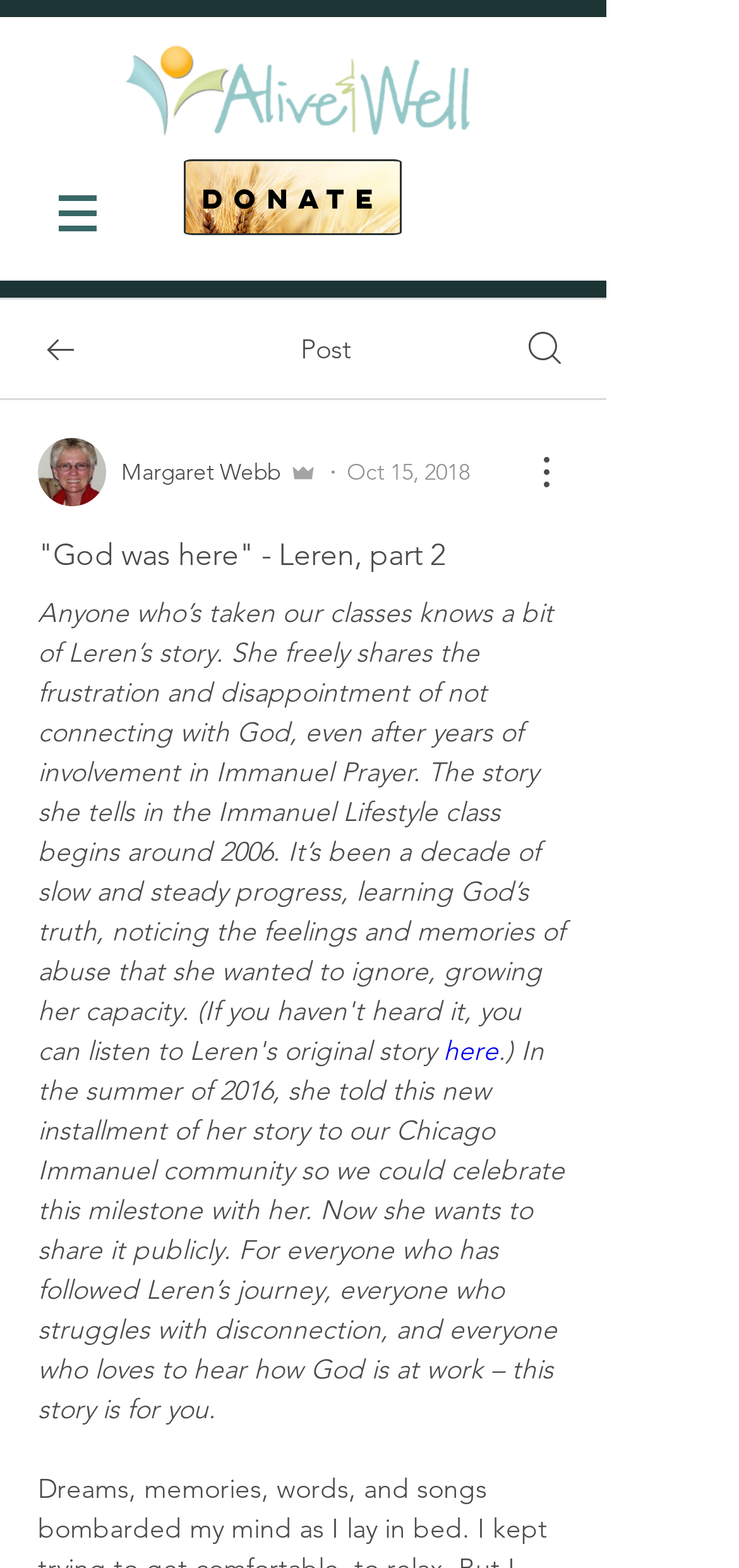Please respond to the question using a single word or phrase:
What is the purpose of the story being shared?

To celebrate a milestone